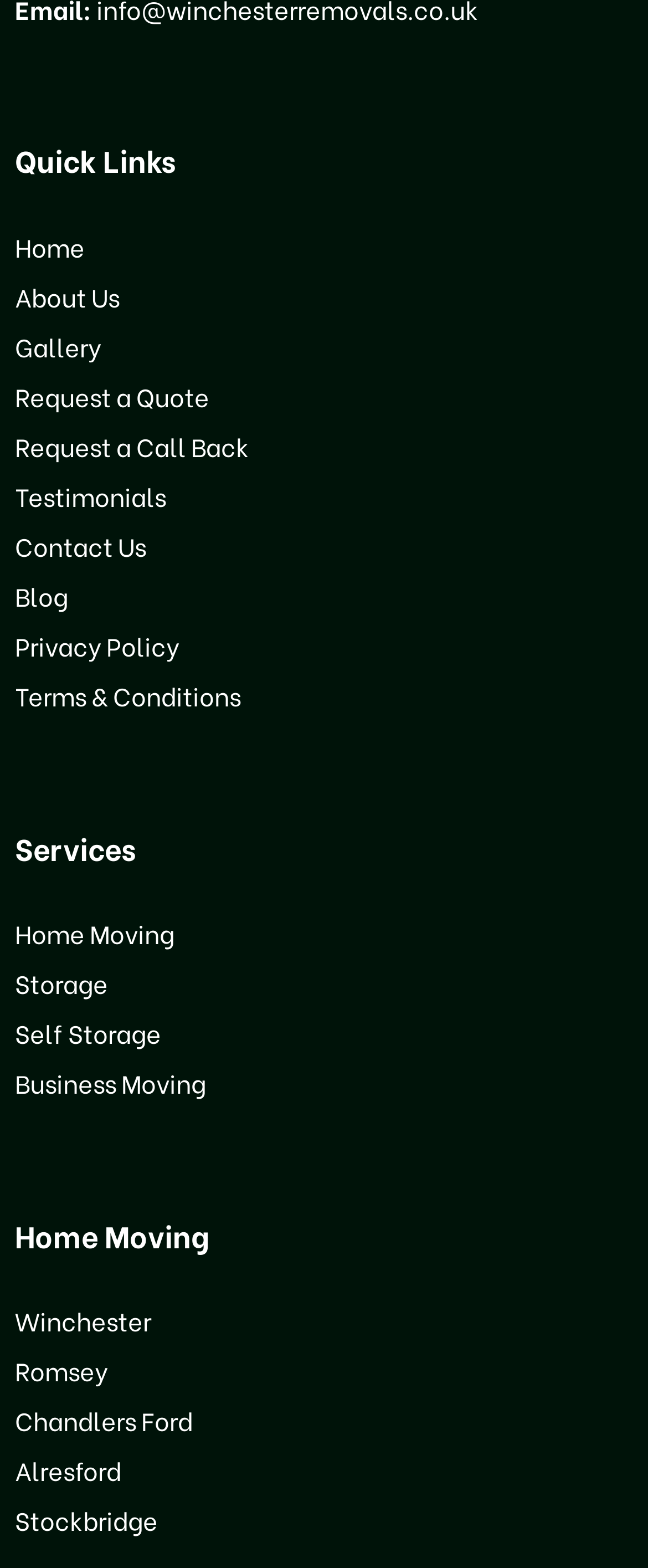Find the bounding box coordinates of the clickable region needed to perform the following instruction: "Learn about Home Moving". The coordinates should be provided as four float numbers between 0 and 1, i.e., [left, top, right, bottom].

[0.023, 0.764, 0.912, 0.805]